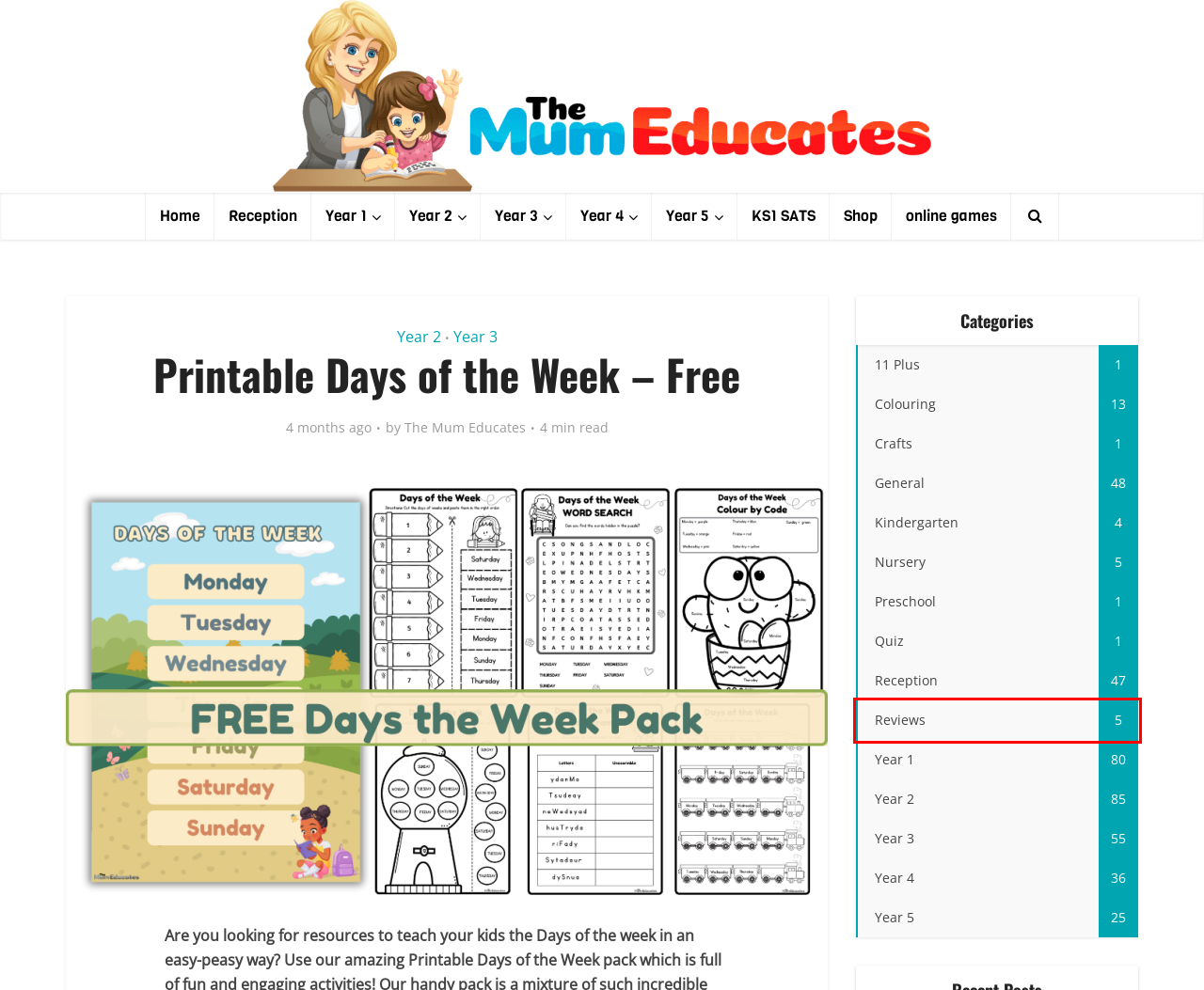Evaluate the webpage screenshot and identify the element within the red bounding box. Select the webpage description that best fits the new webpage after clicking the highlighted element. Here are the candidates:
A. 11 Plus - The Mum Educates
B. Preschool - The Mum Educates
C. General - The Mum Educates
D. Quiz - The Mum Educates
E. Crafts - The Mum Educates
F. Colouring - The Mum Educates
G. Reviews - The Mum Educates
H. Nursery - The Mum Educates

G